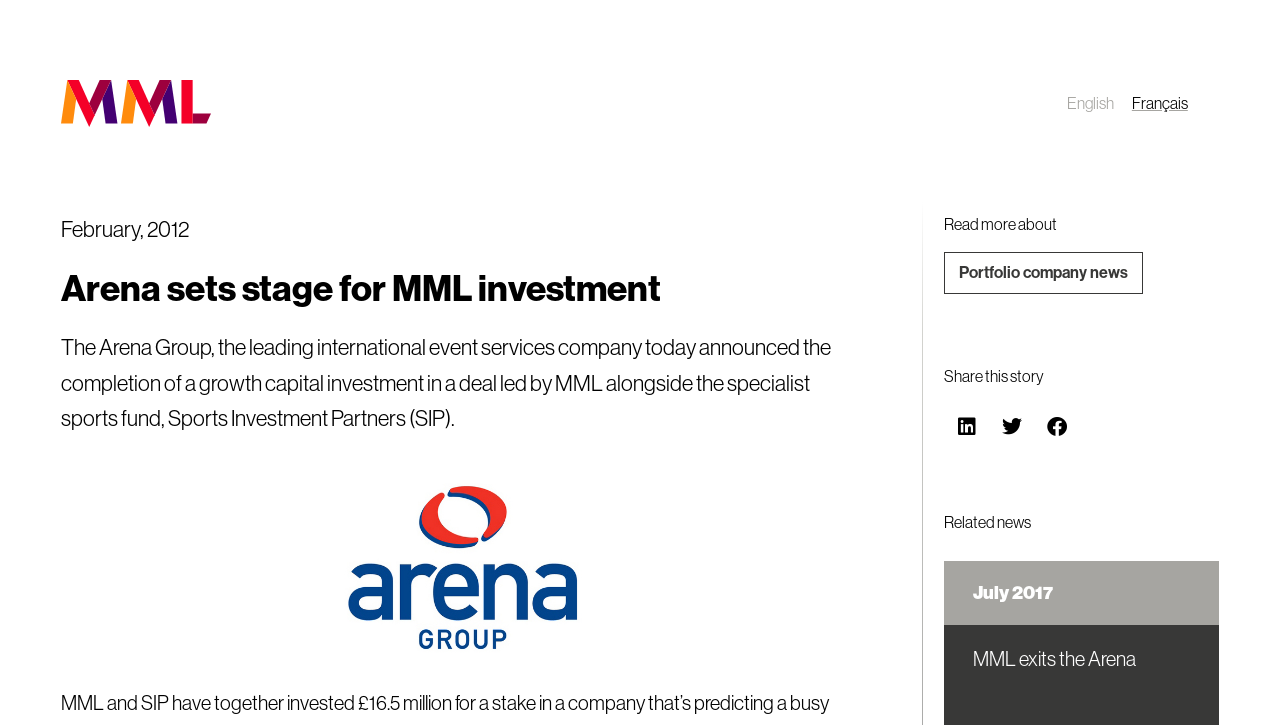Predict the bounding box of the UI element that fits this description: "aria-label="Share on twitter"".

[0.773, 0.558, 0.808, 0.621]